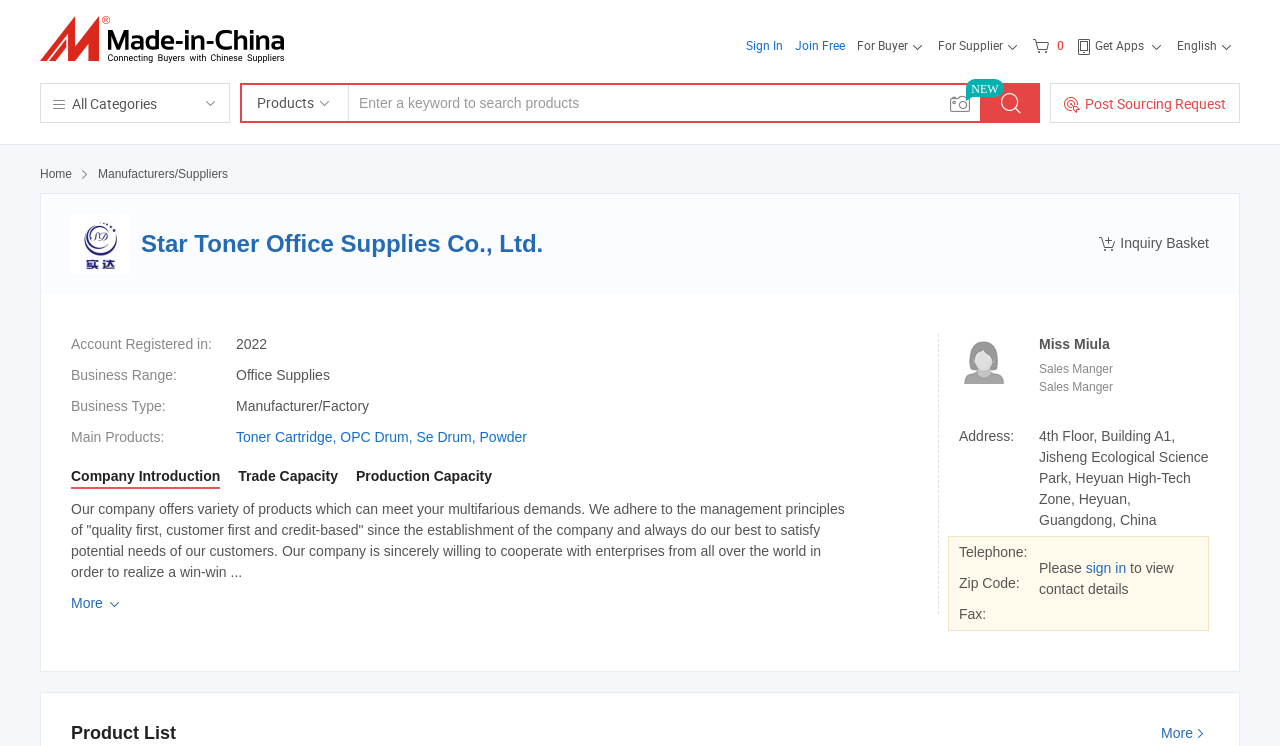Please provide a detailed answer to the question below by examining the image:
What is the company name of the supplier?

The company name can be found in the top-left corner of the webpage, where the logo is located. It is also mentioned in the text 'Star Toner Office Supplies Co., Ltd.' which is a link.